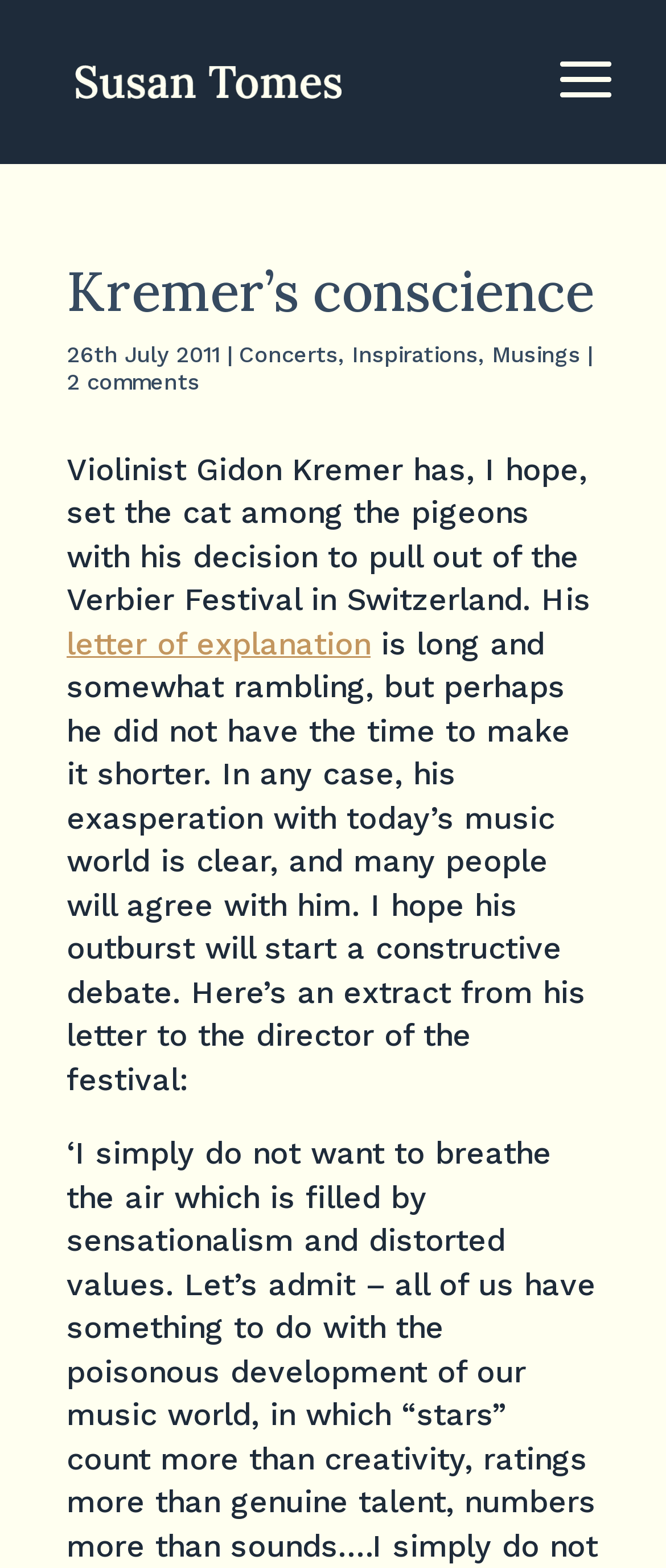Provide a brief response to the question using a single word or phrase: 
What is the name of the author?

Susan Tomes